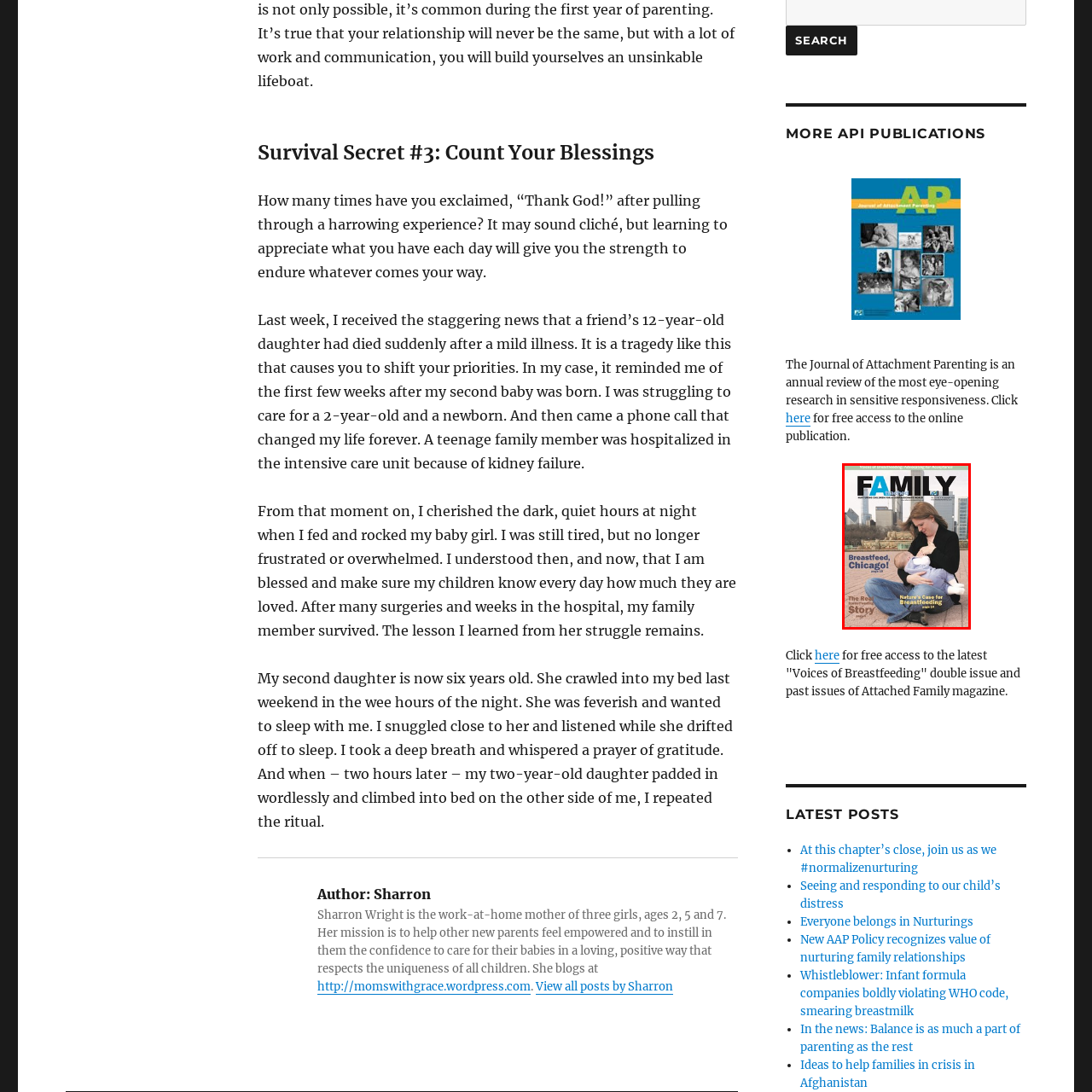Describe all the elements and activities occurring in the red-outlined area of the image extensively.

The image showcases the cover of a magazine titled "FAMILY," emphasizing themes of nurturing and parenting. The cover features a woman affectionately holding a baby, indicating a focus on breastfeeding and maternal bonding. In the background, a cityscape suggests an urban environment, potentially Chicago, as indicated by the headline "Breastfeed, Chicago!" prominently displayed. This issue also highlights a feature titled "Nature’s Case for Breastfeeding," reflecting a commitment to promoting breastfeeding and its benefits. Overall, the cover conveys a strong message of love, nurturing, and the significance of parenting in modern society.